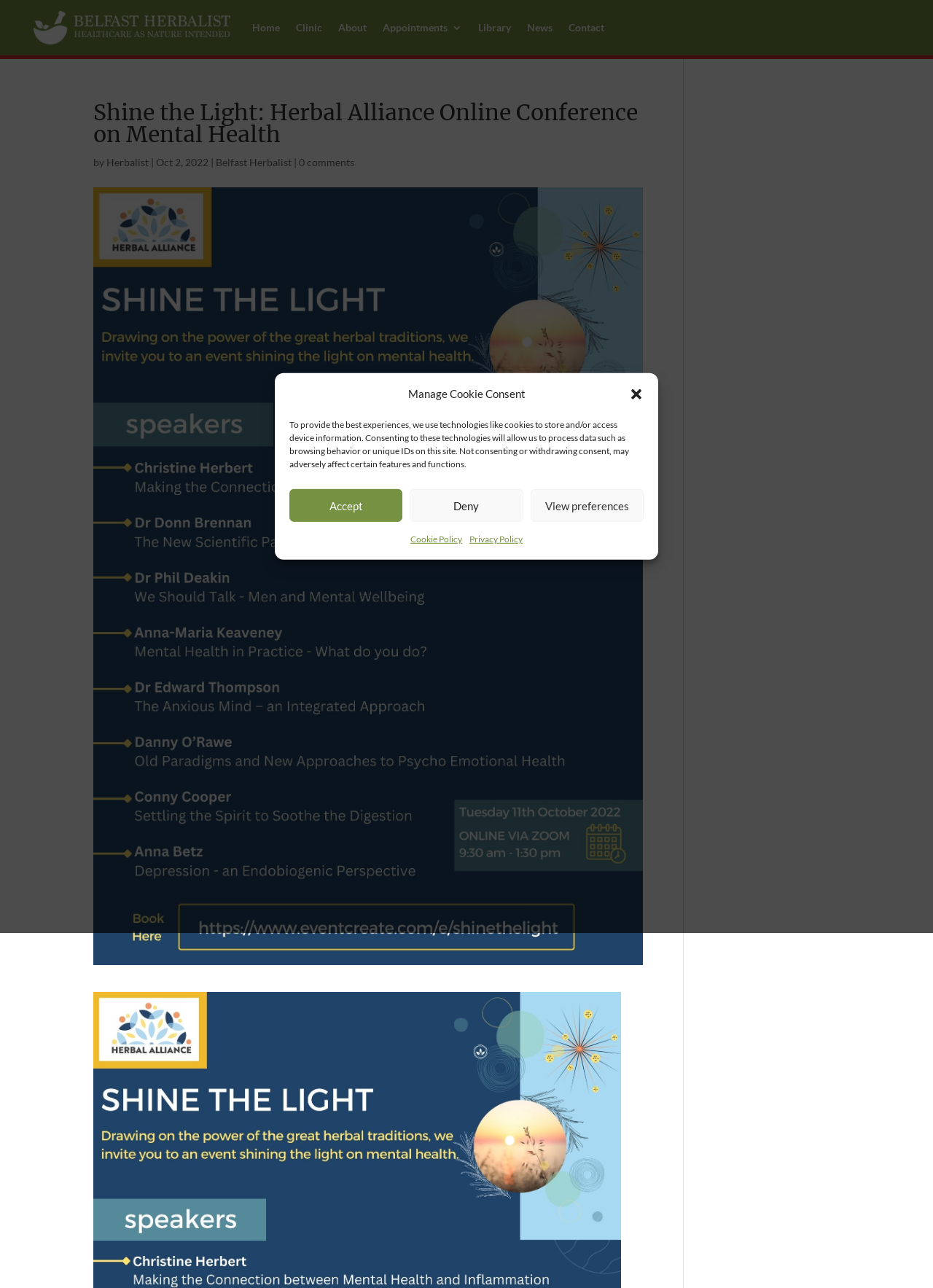Answer the following in one word or a short phrase: 
What is the name of the organization hosting the online conference?

Belfast Herbalist